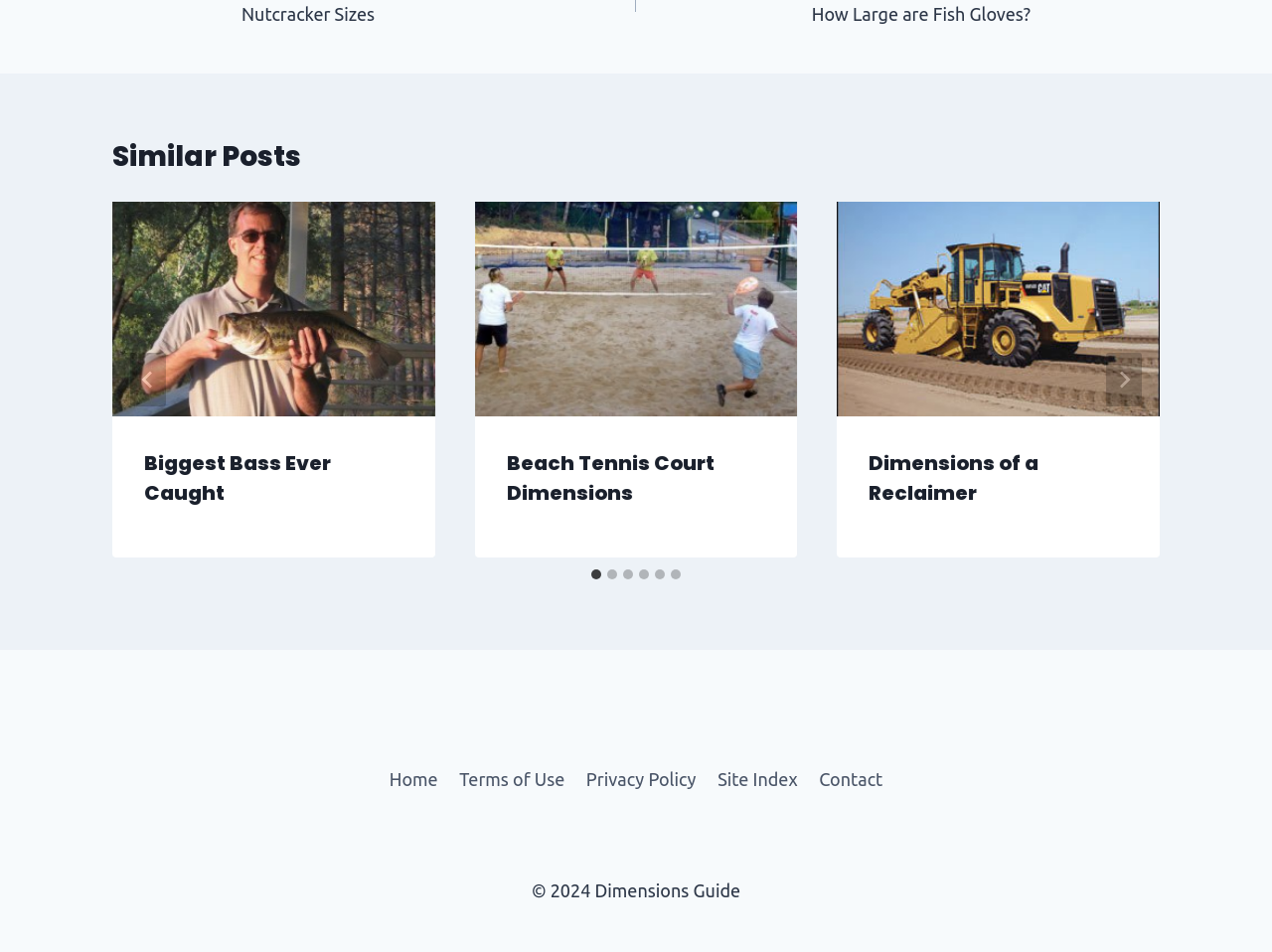What is the copyright year mentioned in the footer?
Answer the question using a single word or phrase, according to the image.

2024